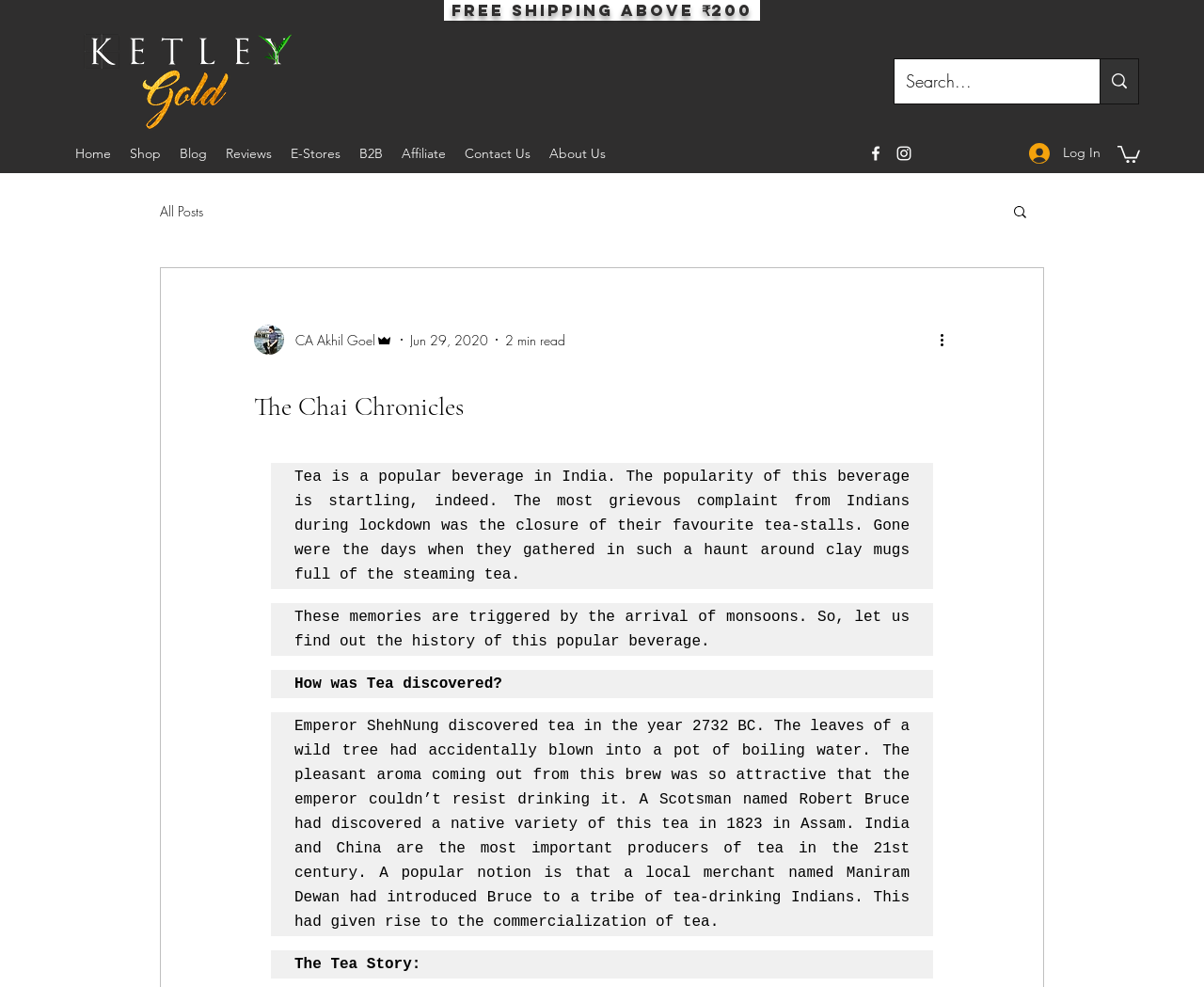Please find and give the text of the main heading on the webpage.

 FREE SHIPPING ABOVE ₹200 